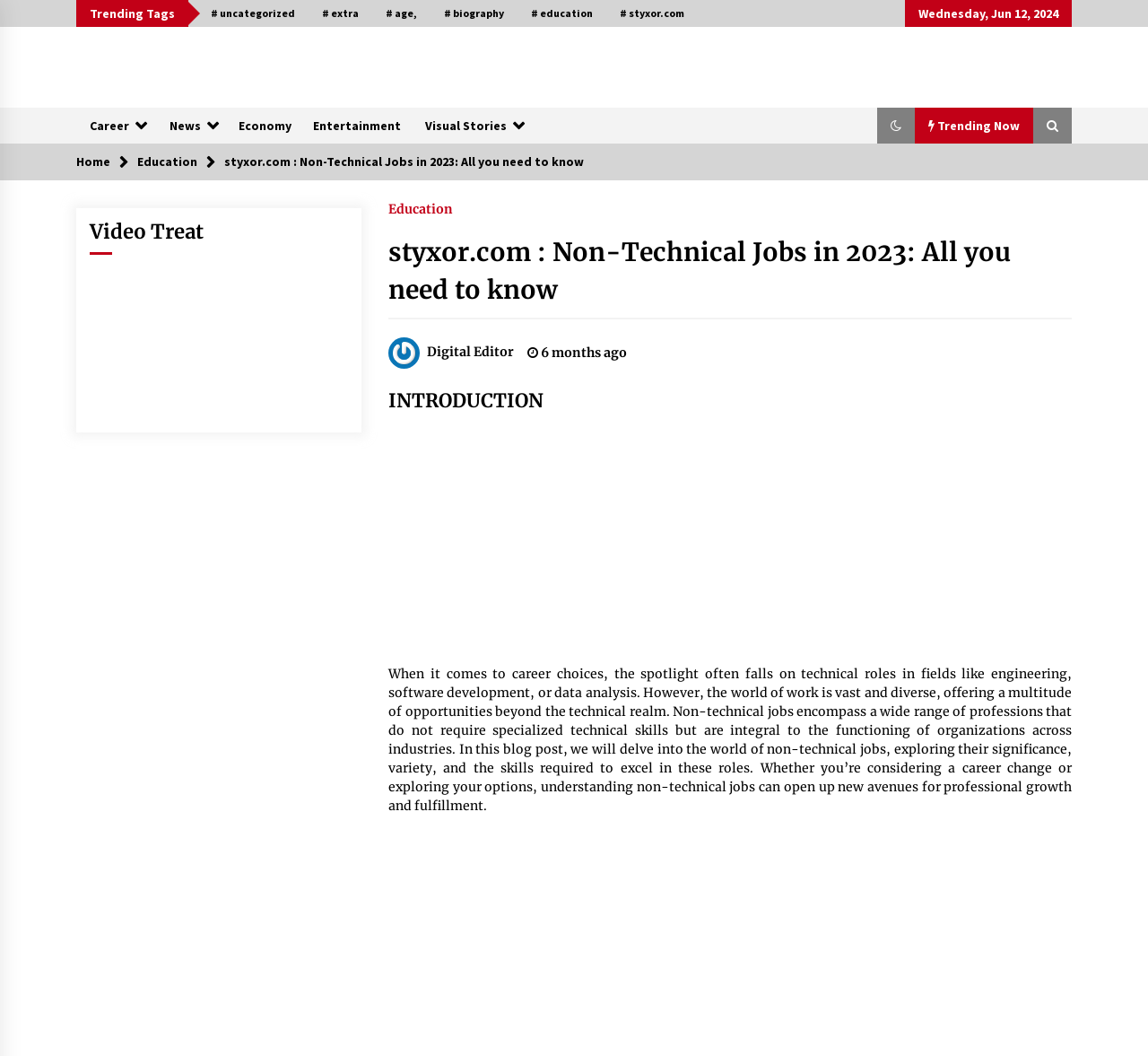What is the category of the article 'Exams Required for Studying in the USA'?
Utilize the information in the image to give a detailed answer to the question.

The category of the article 'Exams Required for Studying in the USA' can be determined by looking at the breadcrumbs navigation at the top of the webpage, where it is listed under the 'Education' category.